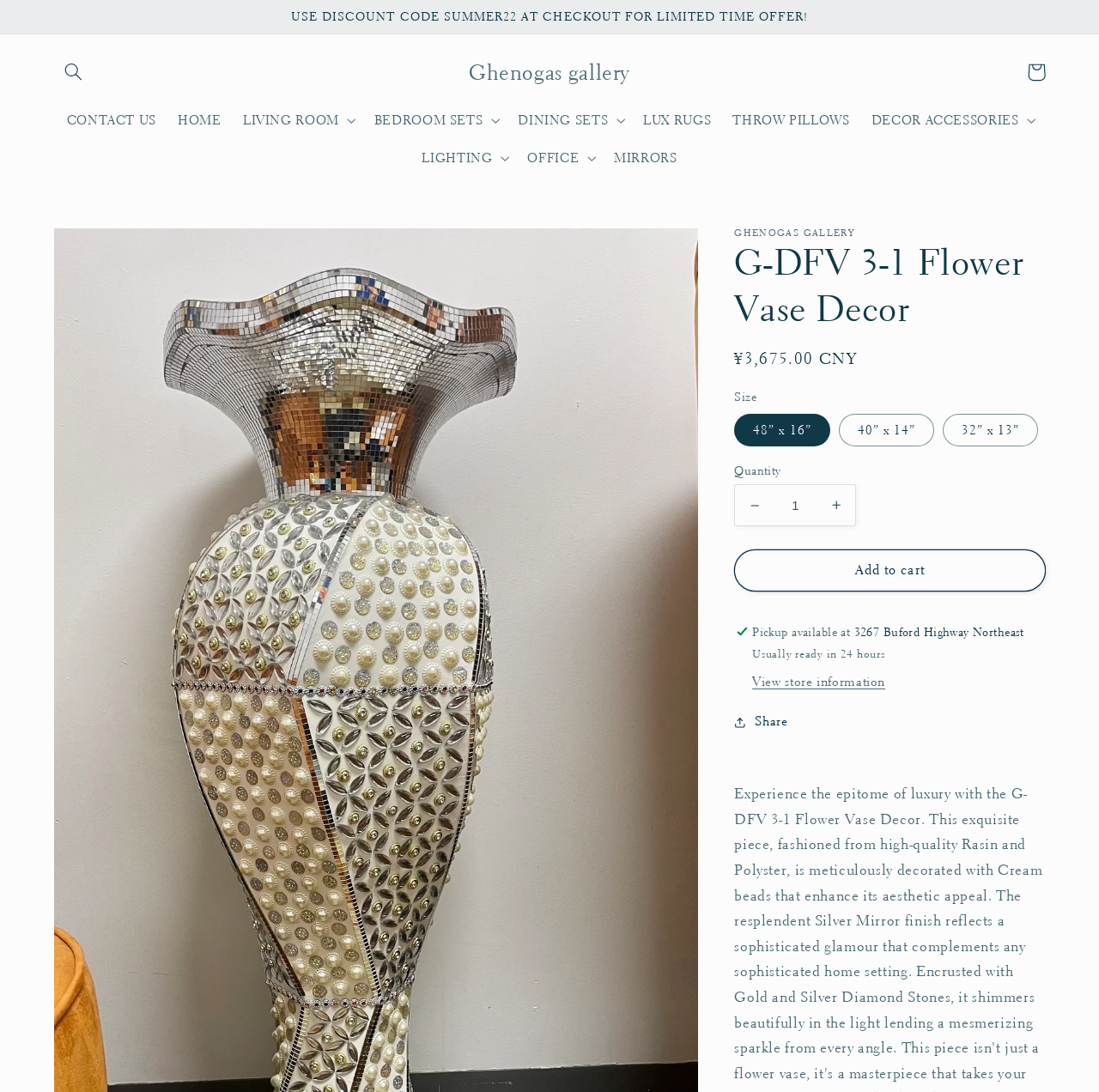Please give the bounding box coordinates of the area that should be clicked to fulfill the following instruction: "Decrease quantity". The coordinates should be in the format of four float numbers from 0 to 1, i.e., [left, top, right, bottom].

[0.669, 0.443, 0.704, 0.482]